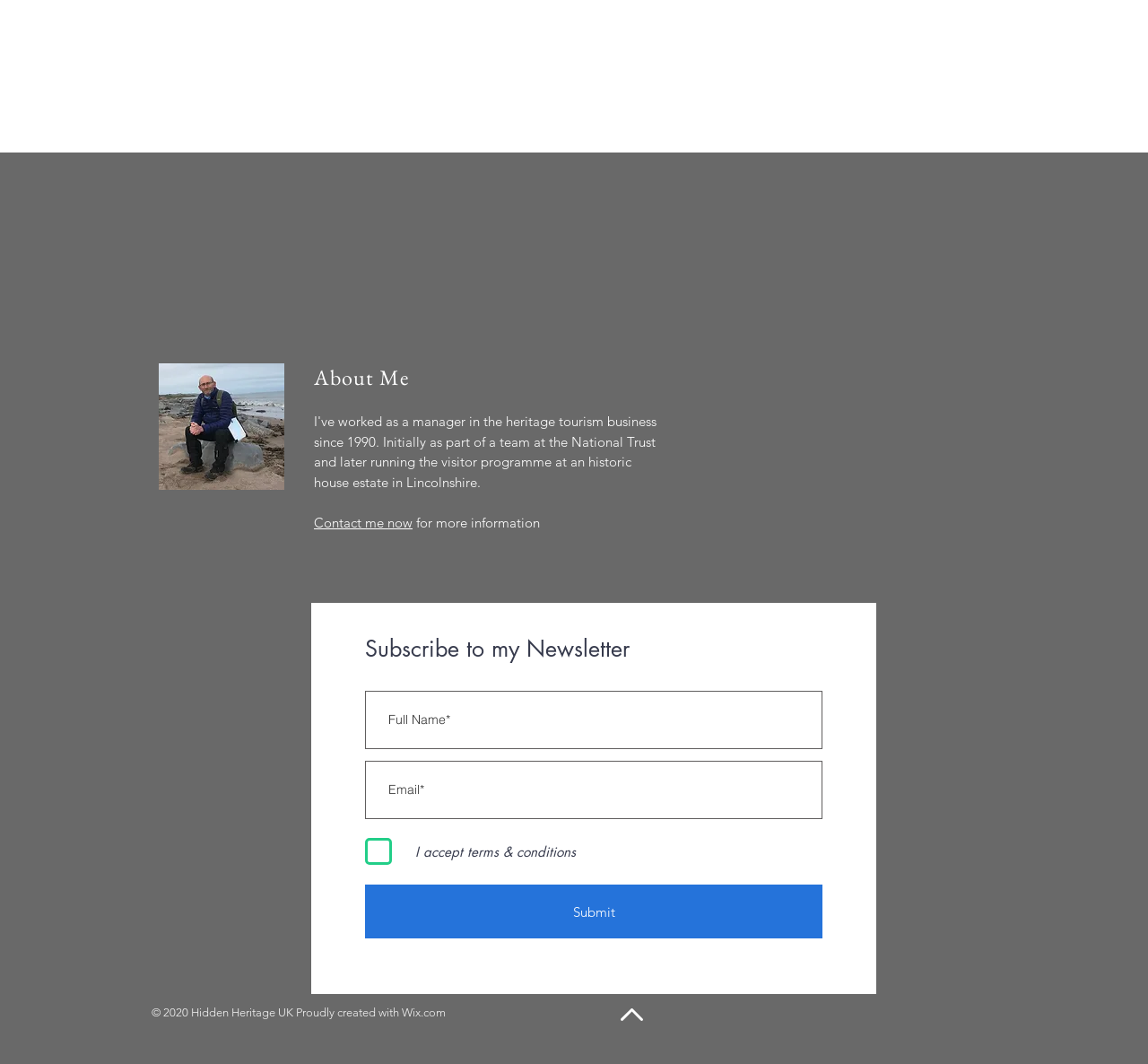Utilize the details in the image to thoroughly answer the following question: What is the copyright information at the bottom of the page?

The copyright information is displayed at the bottom of the page, indicating that the content of the webpage is owned by Hidden Heritage UK and is copyrighted since 2020.